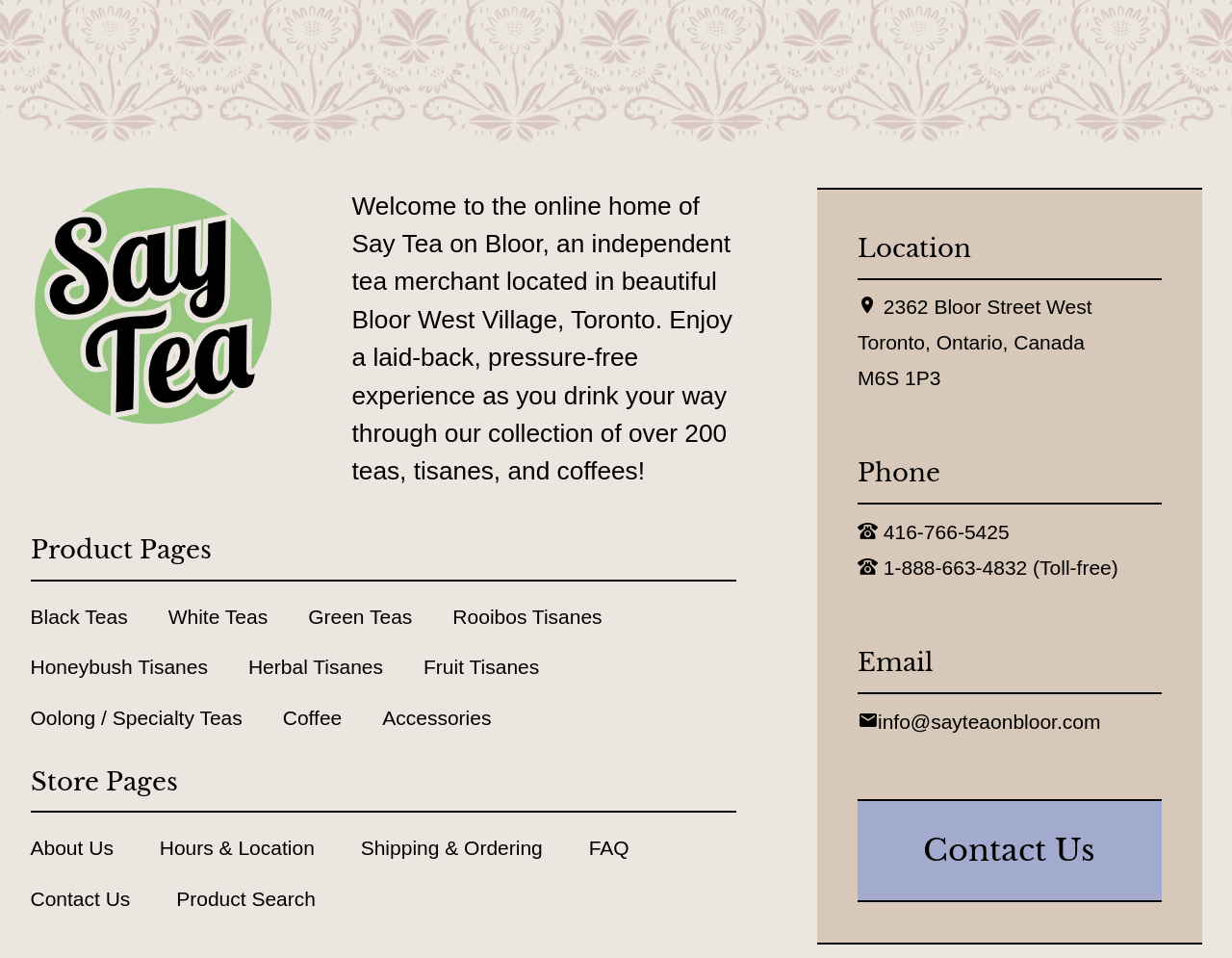Please identify the bounding box coordinates for the region that you need to click to follow this instruction: "View contact information".

[0.663, 0.196, 0.975, 0.986]